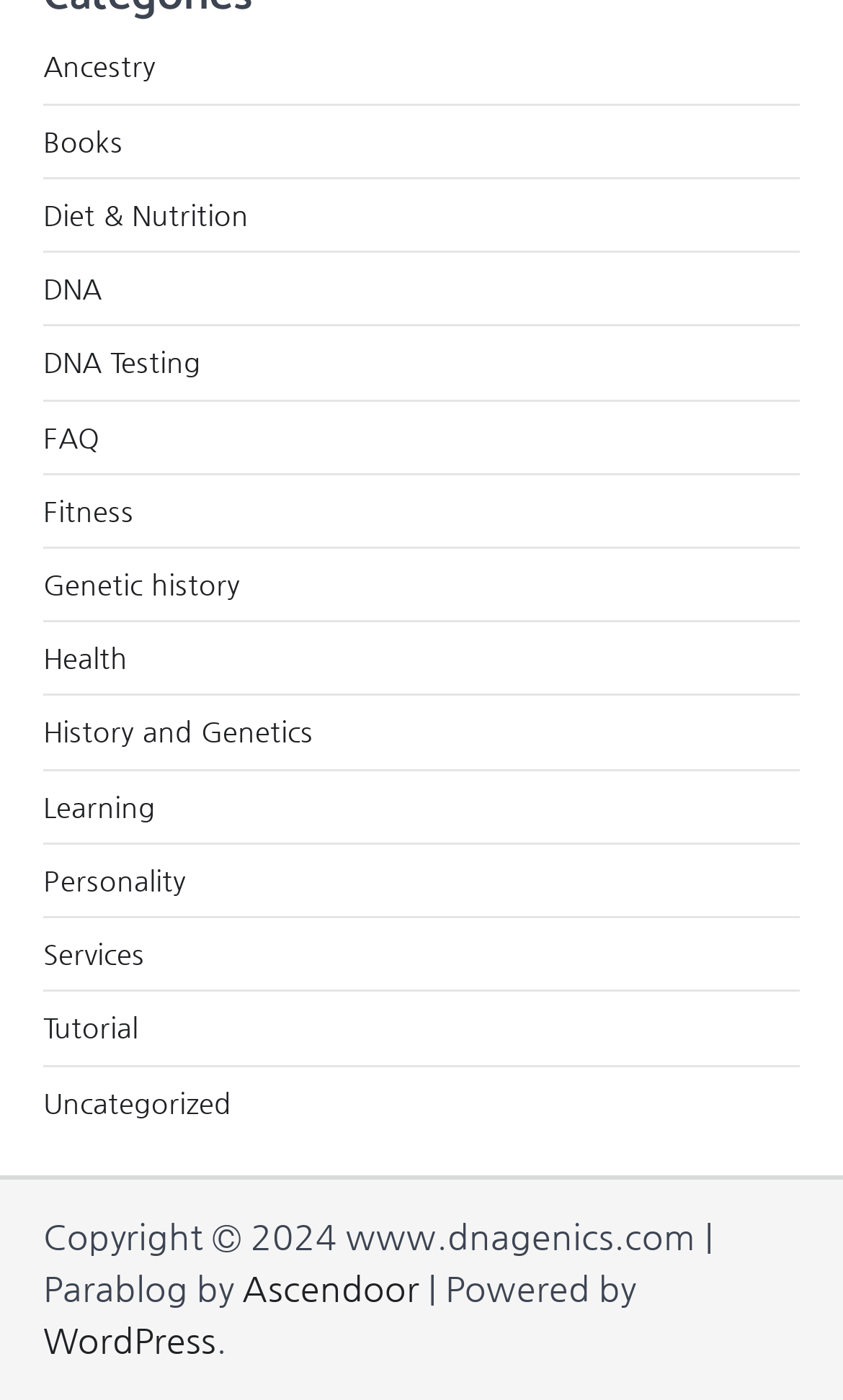Can you pinpoint the bounding box coordinates for the clickable element required for this instruction: "Go to DNA Testing"? The coordinates should be four float numbers between 0 and 1, i.e., [left, top, right, bottom].

[0.051, 0.247, 0.238, 0.27]